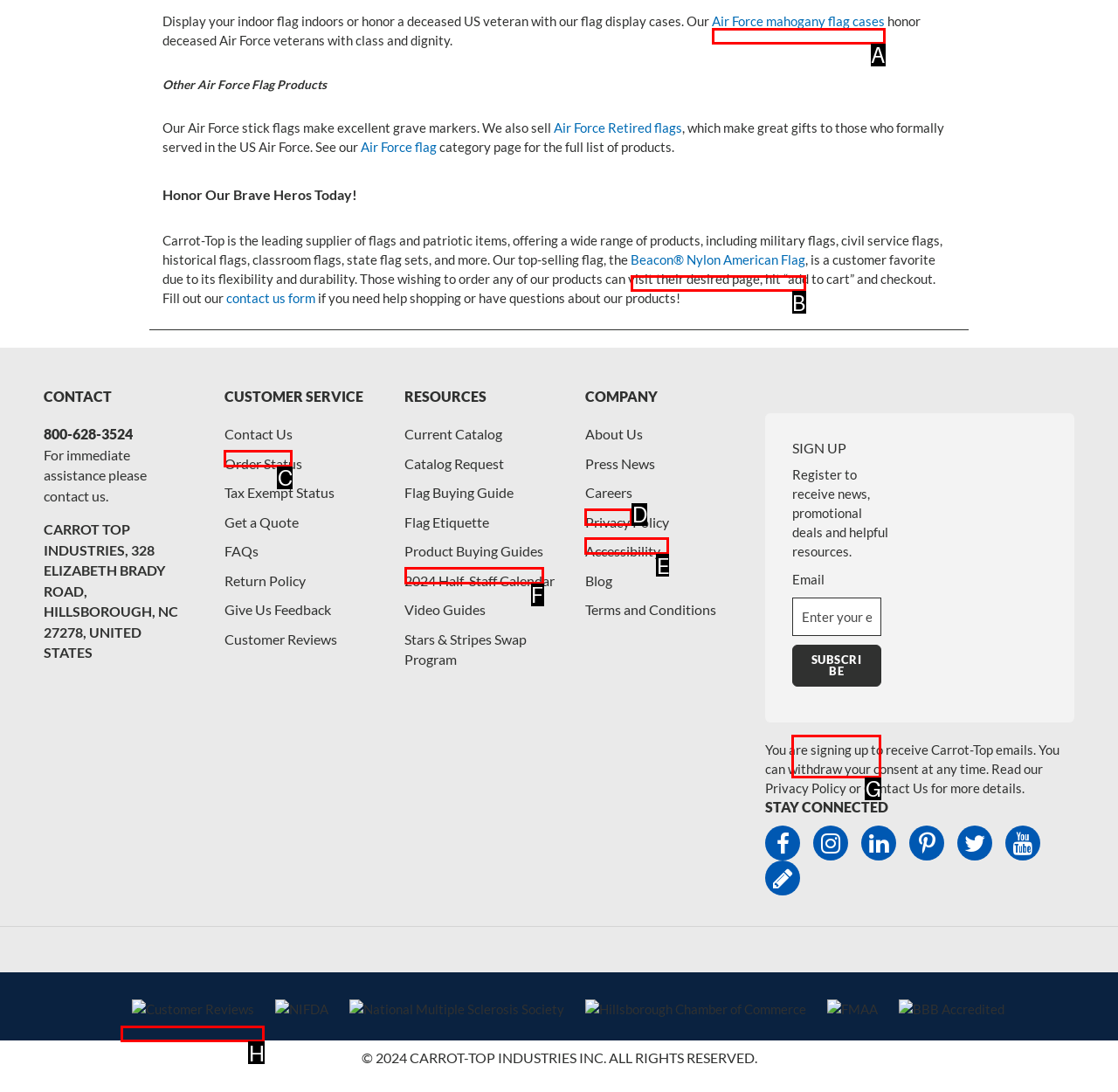Based on the task: Subscribe to receive news and promotional deals, which UI element should be clicked? Answer with the letter that corresponds to the correct option from the choices given.

G